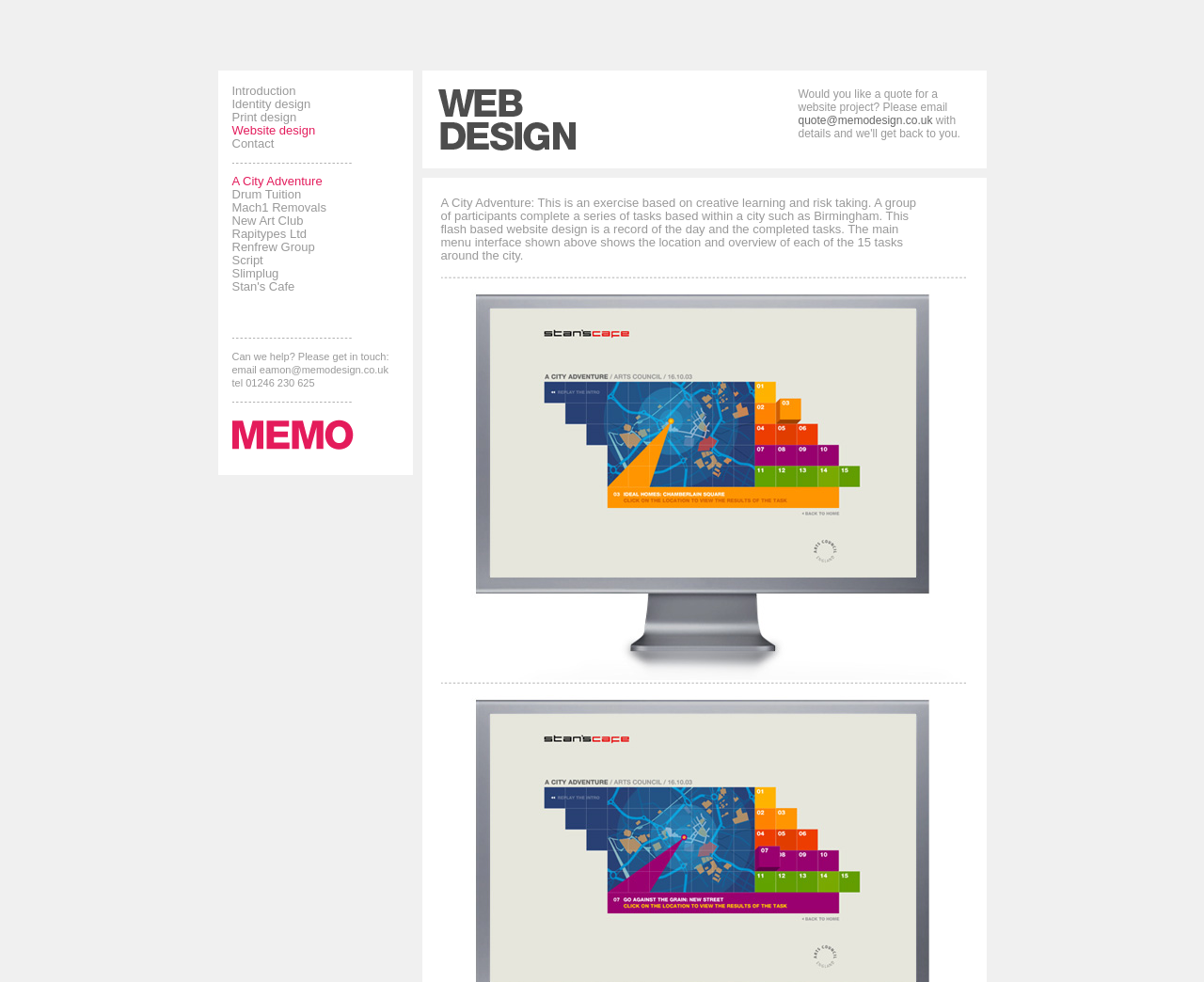Kindly provide the bounding box coordinates of the section you need to click on to fulfill the given instruction: "Contact us".

[0.193, 0.139, 0.228, 0.153]